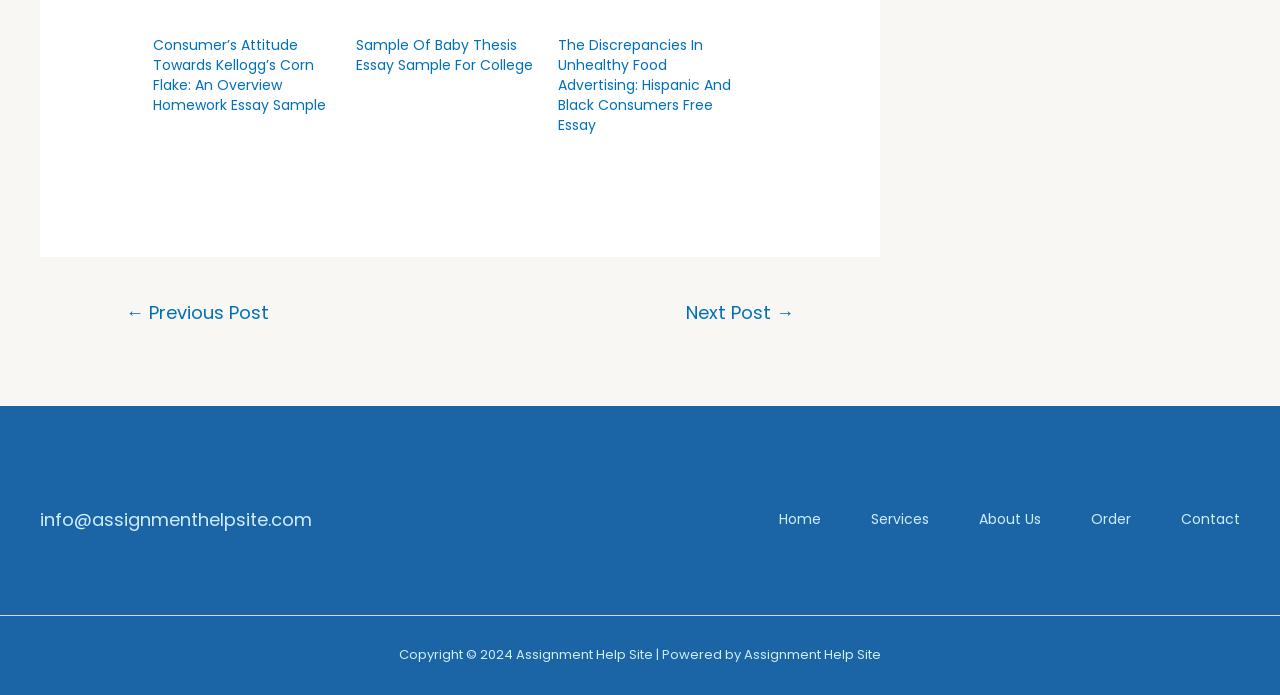Using the information from the screenshot, answer the following question thoroughly:
What is the copyright year of the website?

The copyright information at the bottom of the webpage indicates that the website is copyrighted by Assignment Help Site in the year 2024.